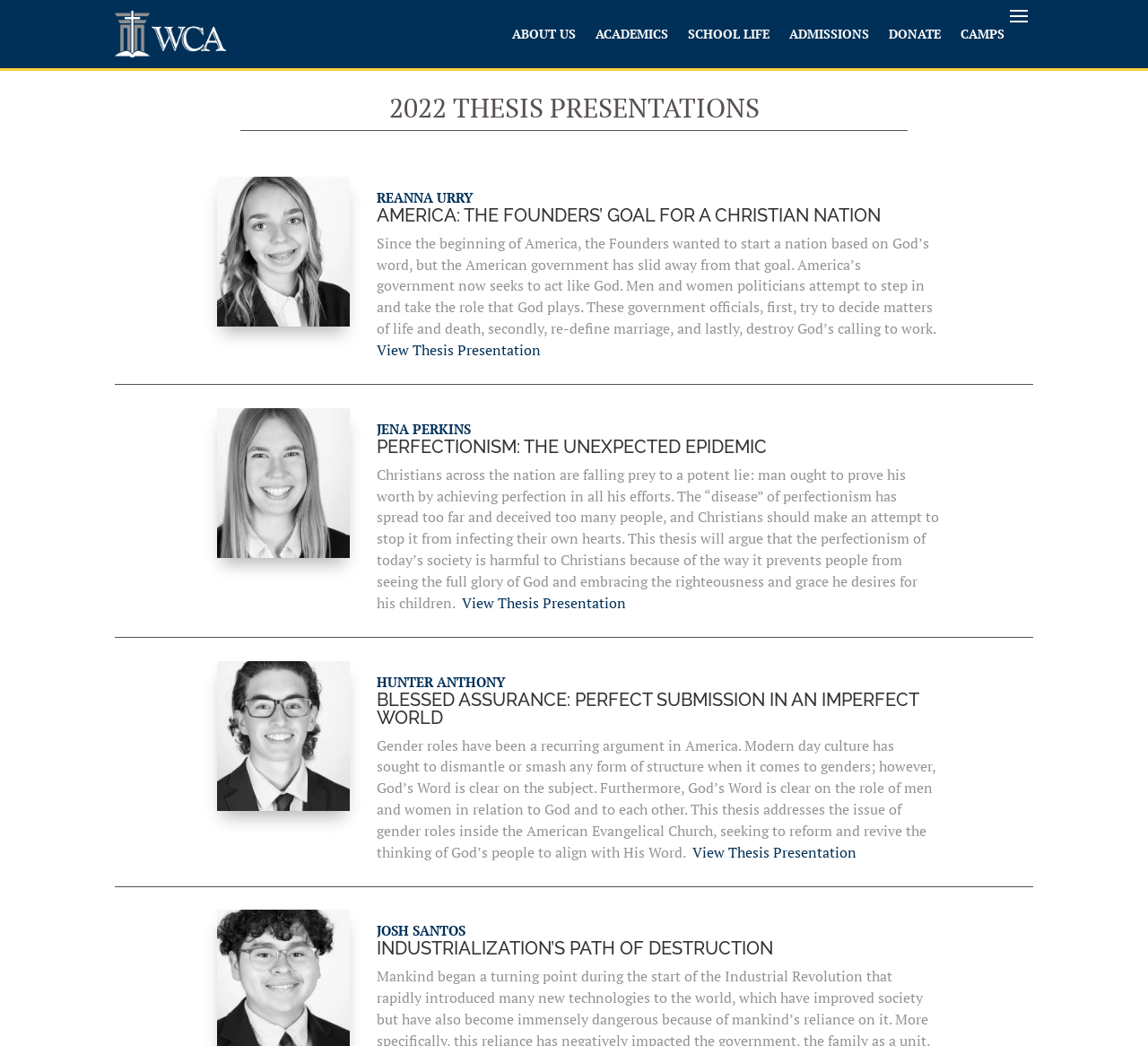What is the topic of Reanna Urrey's thesis?
Based on the visual, give a brief answer using one word or a short phrase.

America: The Founders' Goal for a Christian Nation